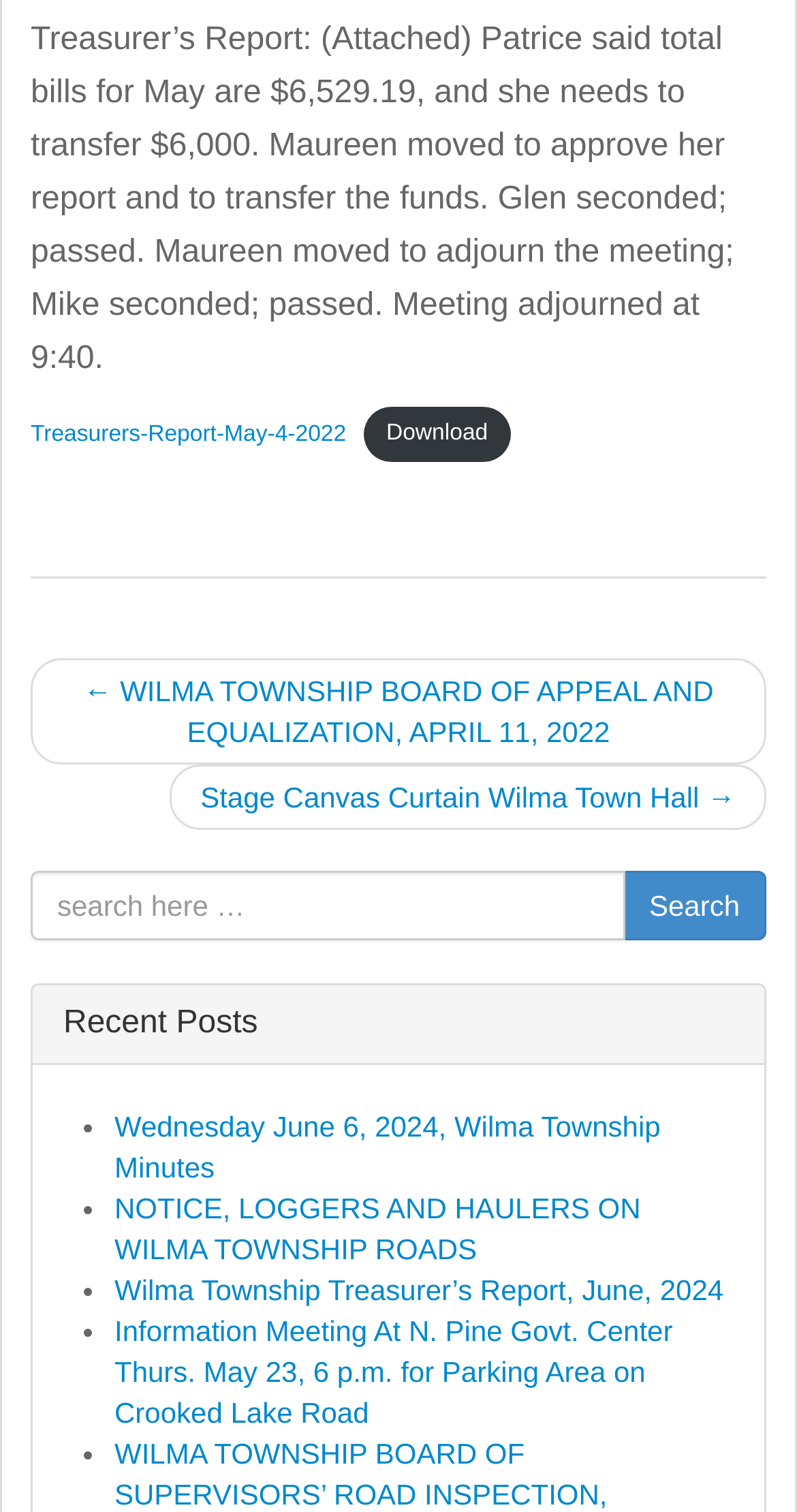How many recent posts are listed?
Based on the screenshot, provide a one-word or short-phrase response.

4